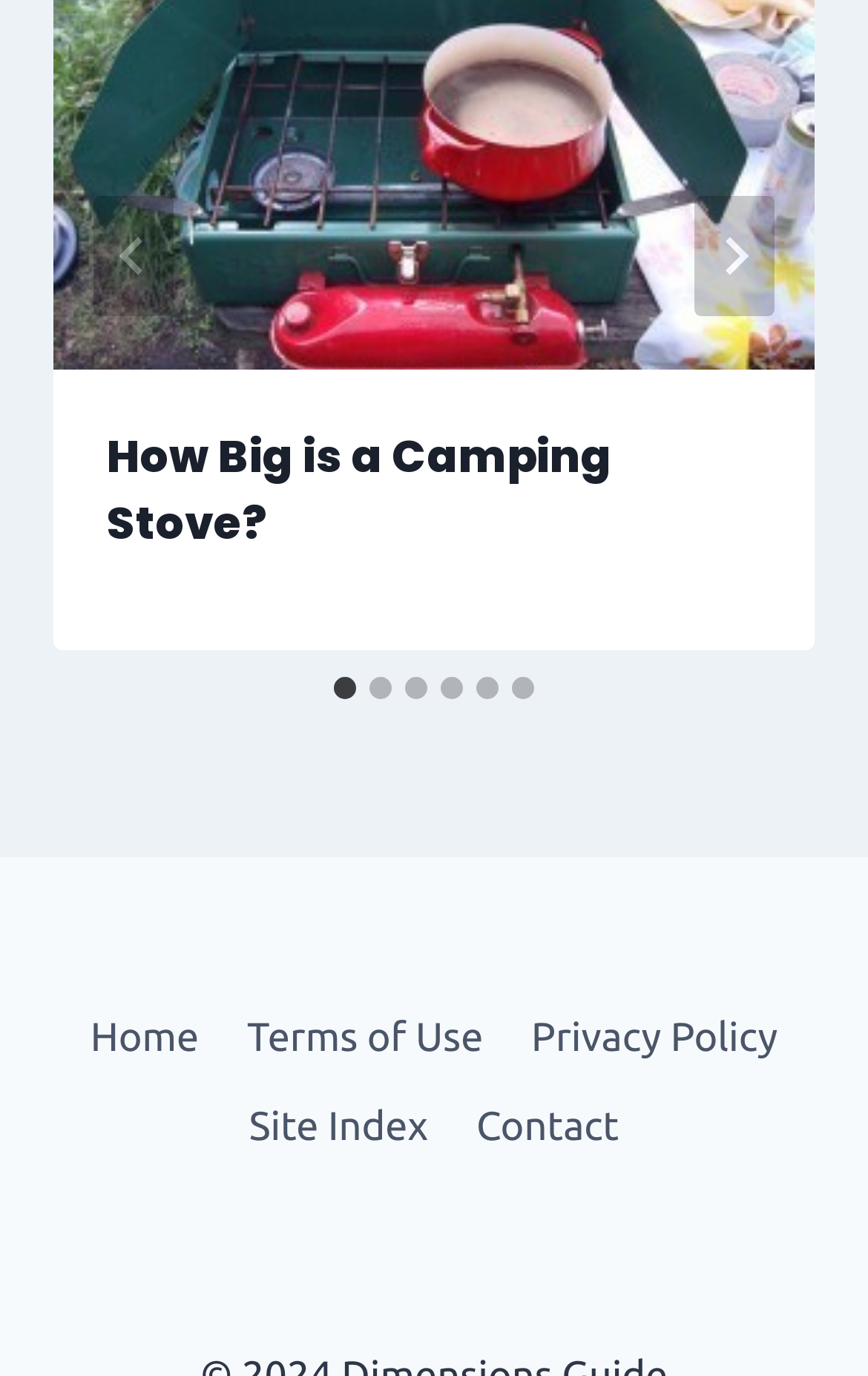Can you find the bounding box coordinates for the element that needs to be clicked to execute this instruction: "Go to the last slide"? The coordinates should be given as four float numbers between 0 and 1, i.e., [left, top, right, bottom].

[0.108, 0.142, 0.2, 0.229]